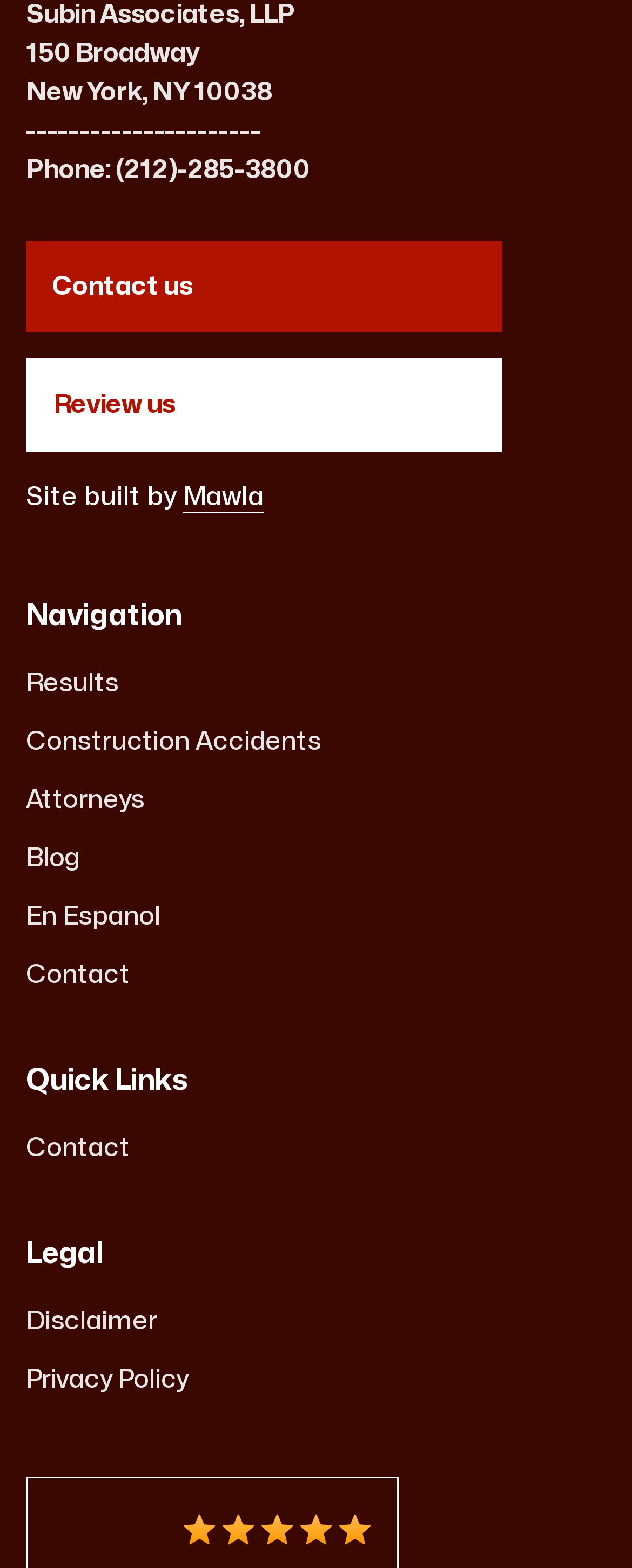Find the bounding box coordinates of the element I should click to carry out the following instruction: "Read the blog".

[0.041, 0.539, 0.127, 0.556]